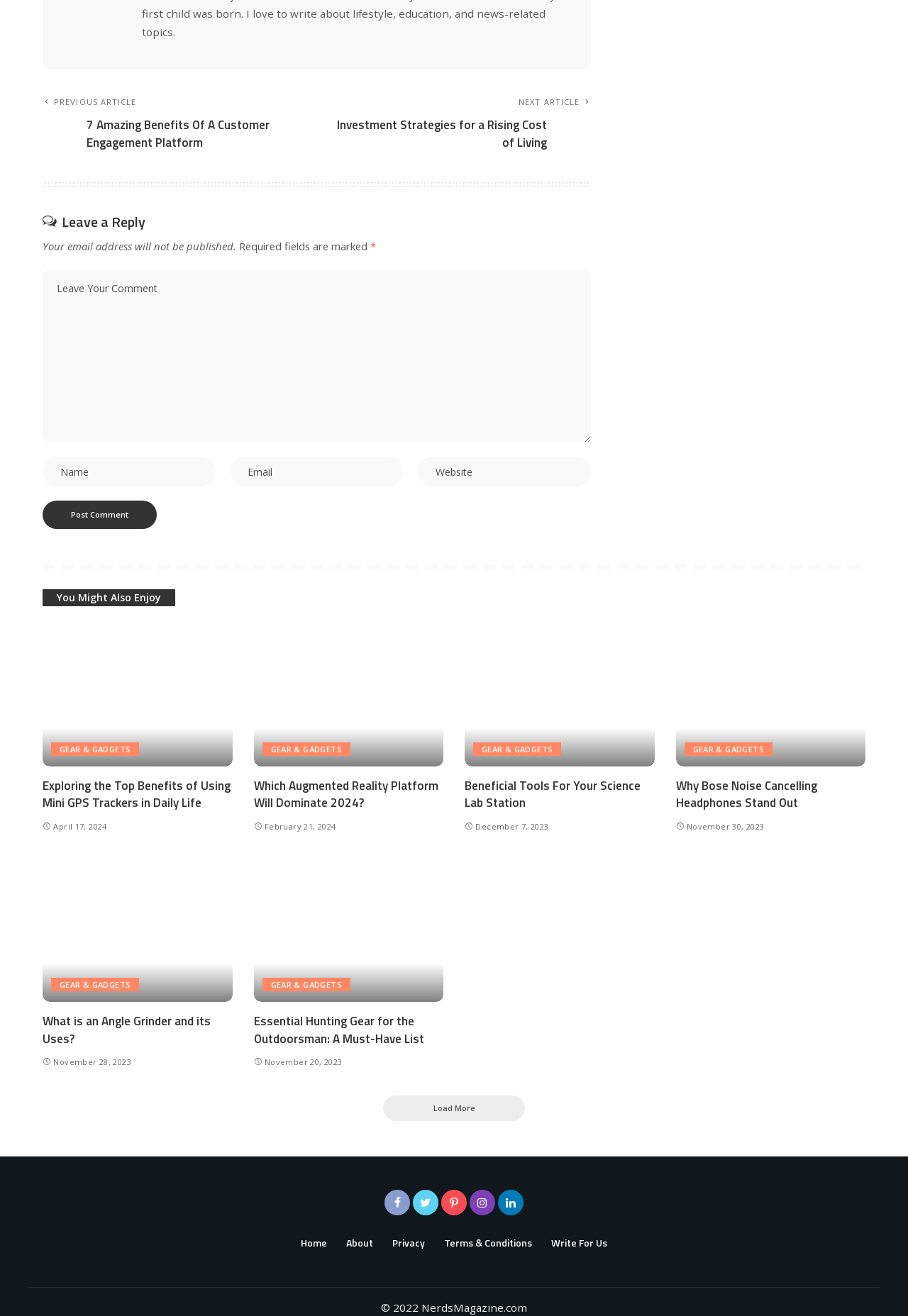Using the provided element description: "name="author" placeholder="Name"", identify the bounding box coordinates. The coordinates should be four floats between 0 and 1 in the order [left, top, right, bottom].

[0.047, 0.347, 0.238, 0.37]